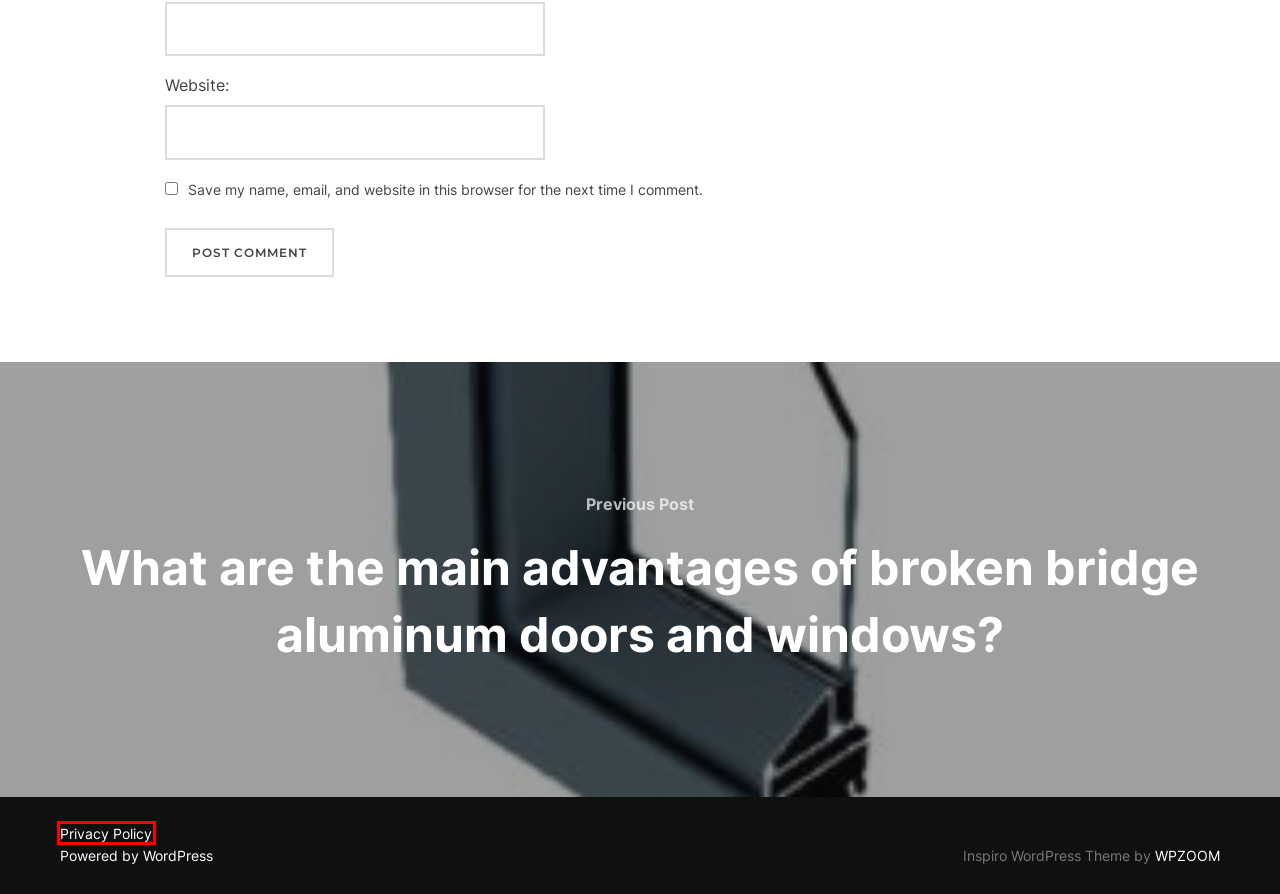Look at the given screenshot of a webpage with a red rectangle bounding box around a UI element. Pick the description that best matches the new webpage after clicking the element highlighted. The descriptions are:
A. Aluminum Profile Insider - Delving Deep into the World of Aluminum Profiles
B. Aluminum Queries - Aluminum Profile Insider
C. What are the main advantages of broken bridge aluminum doors and windows? - Aluminum Profile Insider
D. aluminum profiles - Aluminum Profile Insider
E. Industry Updates - Aluminum Profile Insider
F. Blog Tool, Publishing Platform, and CMS – WordPress.org
G. Privacy Policy - Aluminum Profile Insider
H. Product Showcase - Aluminum Profile Insider

G